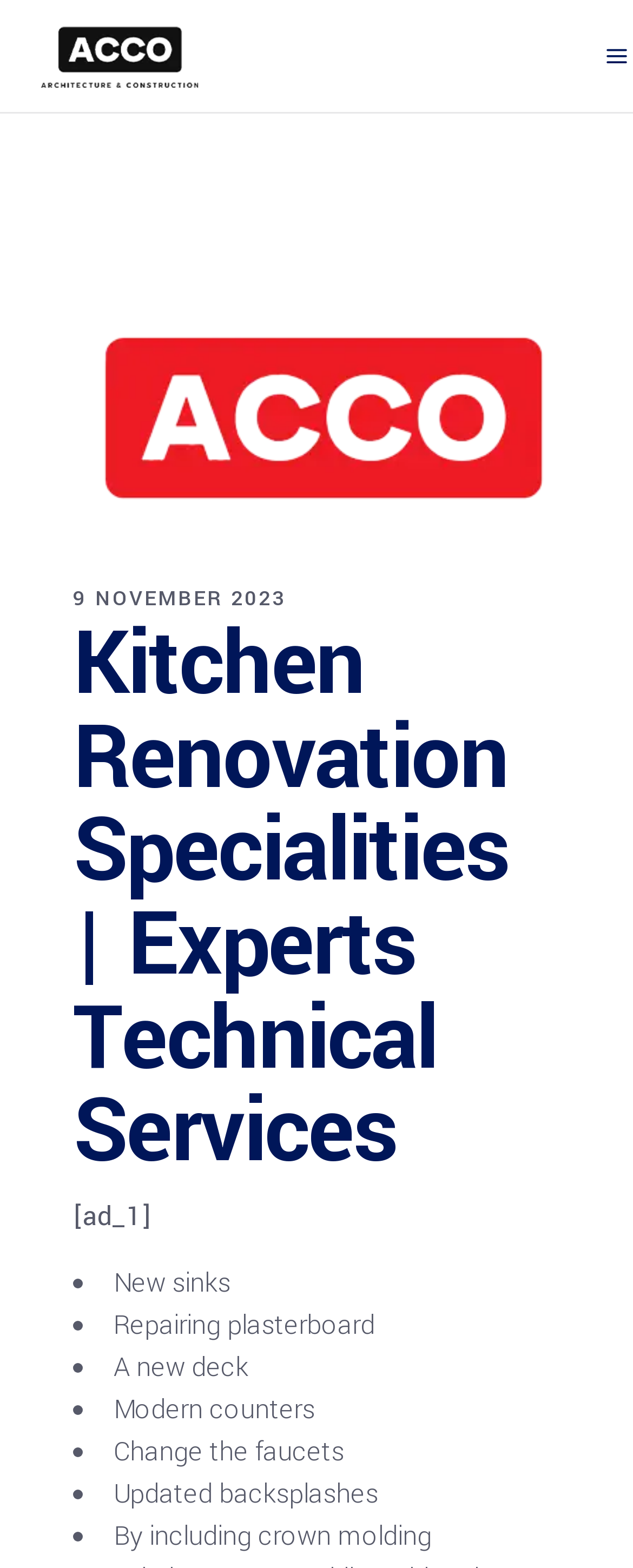Provide a short, one-word or phrase answer to the question below:
What is the first kitchen renovation specialty listed?

New sinks